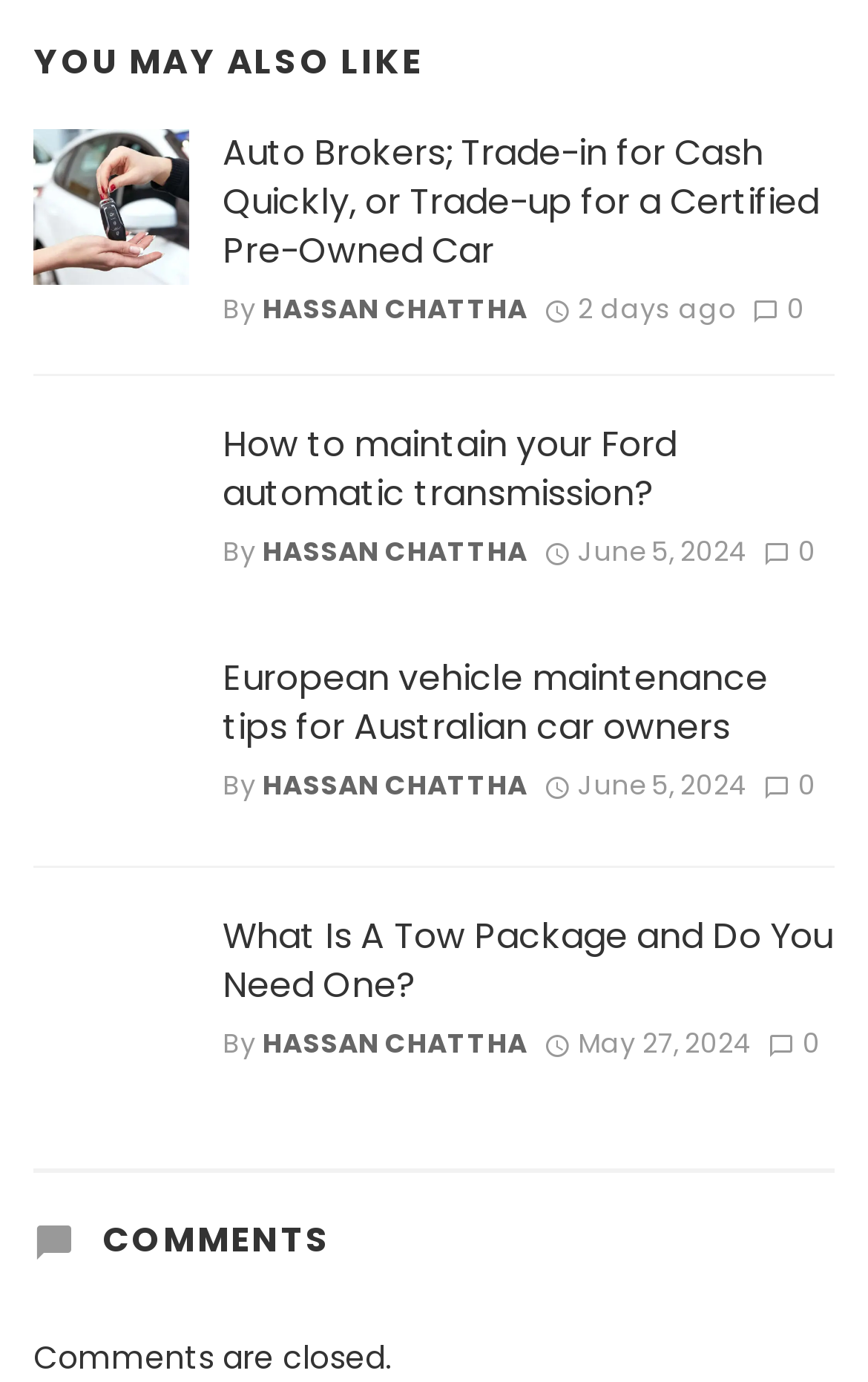What is the title of the first article?
Based on the image content, provide your answer in one word or a short phrase.

Auto Brokers